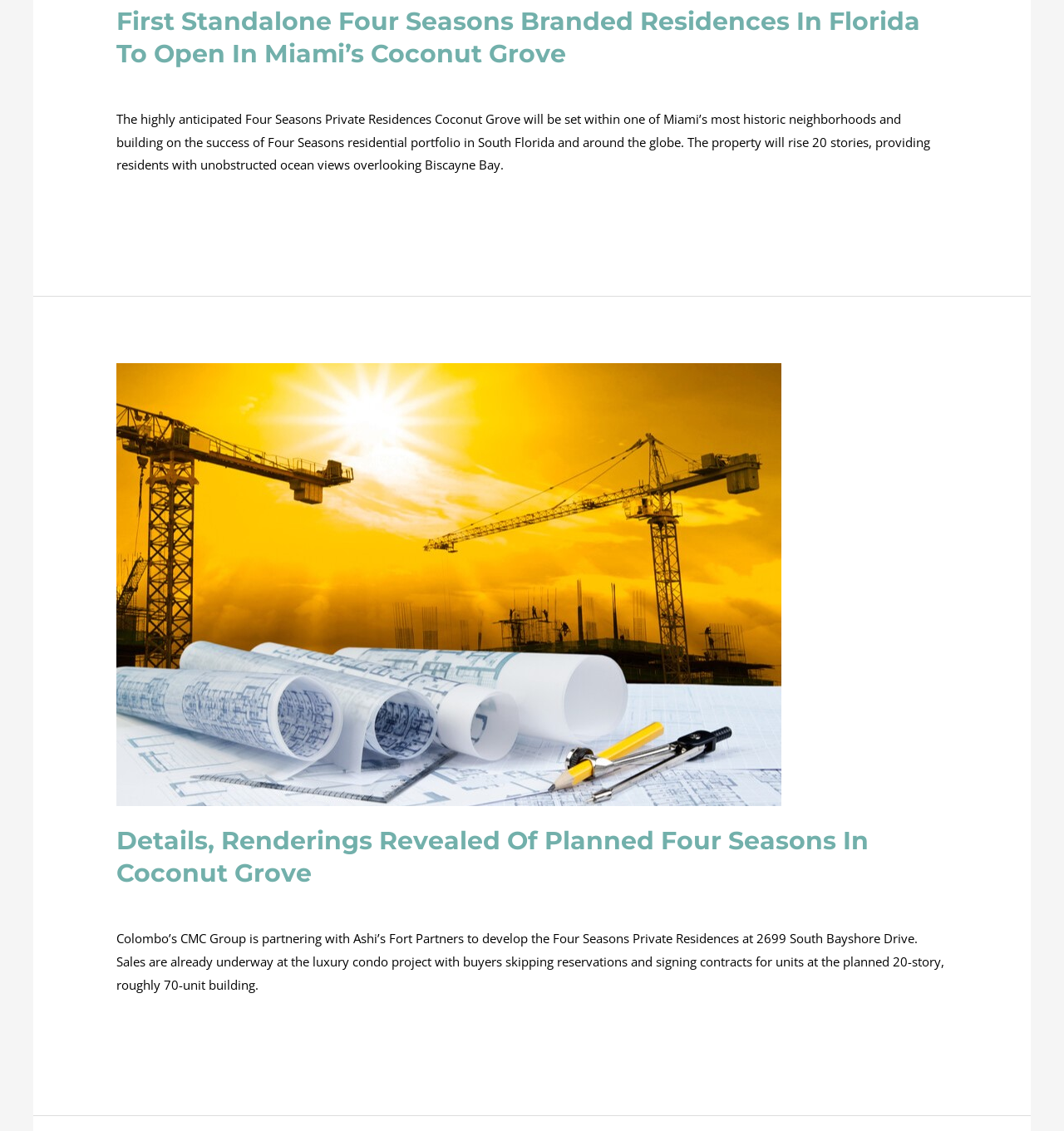Provide a one-word or short-phrase answer to the question:
What is the approximate number of units in the Four Seasons Private Residences building?

70